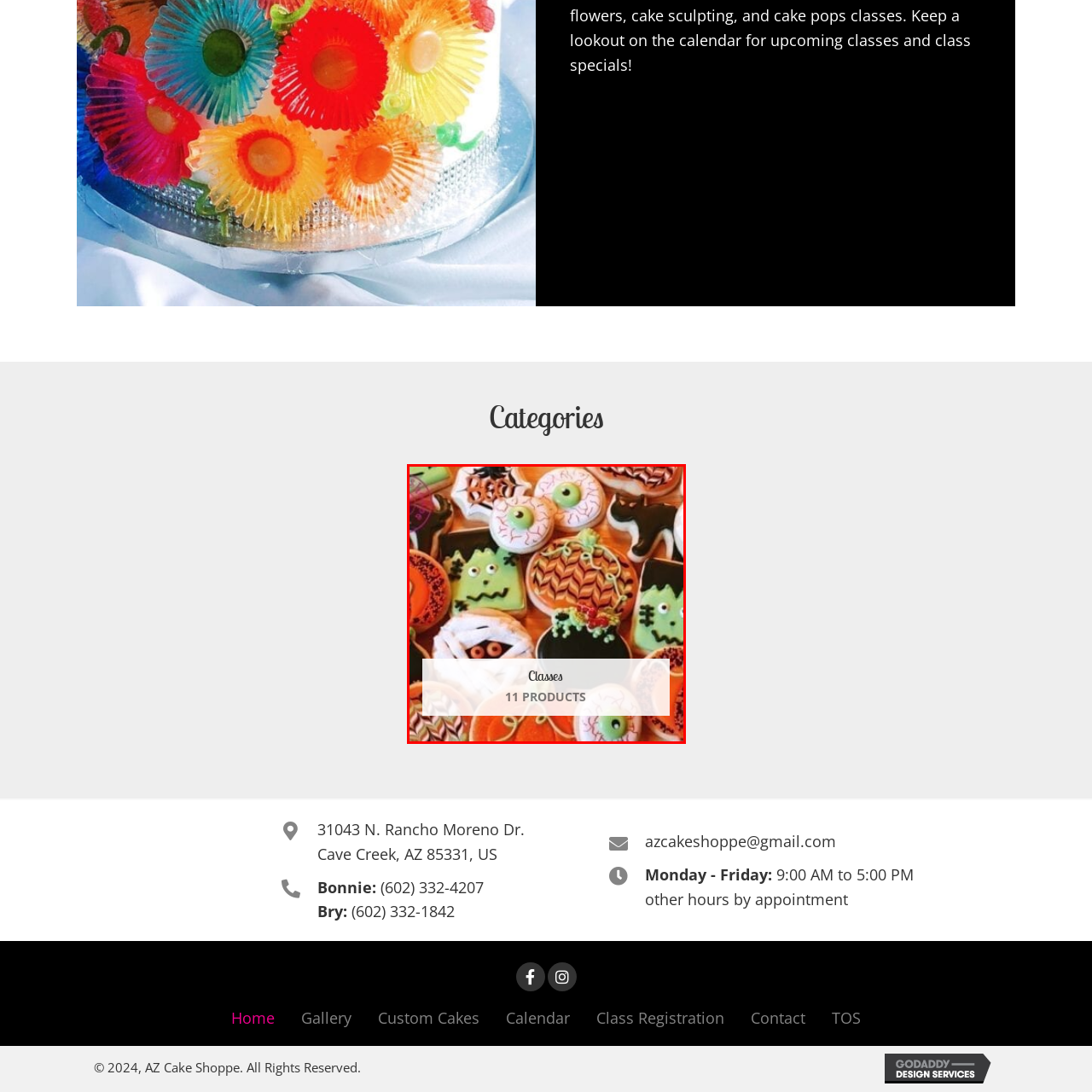How many products are in the category?
Consider the portion of the image within the red bounding box and answer the question as detailed as possible, referencing the visible details.

The number of products in the category can be found by looking at the text overlay beneath the image, which reads 'Classes' alongside the count '11 PRODUCTS'.